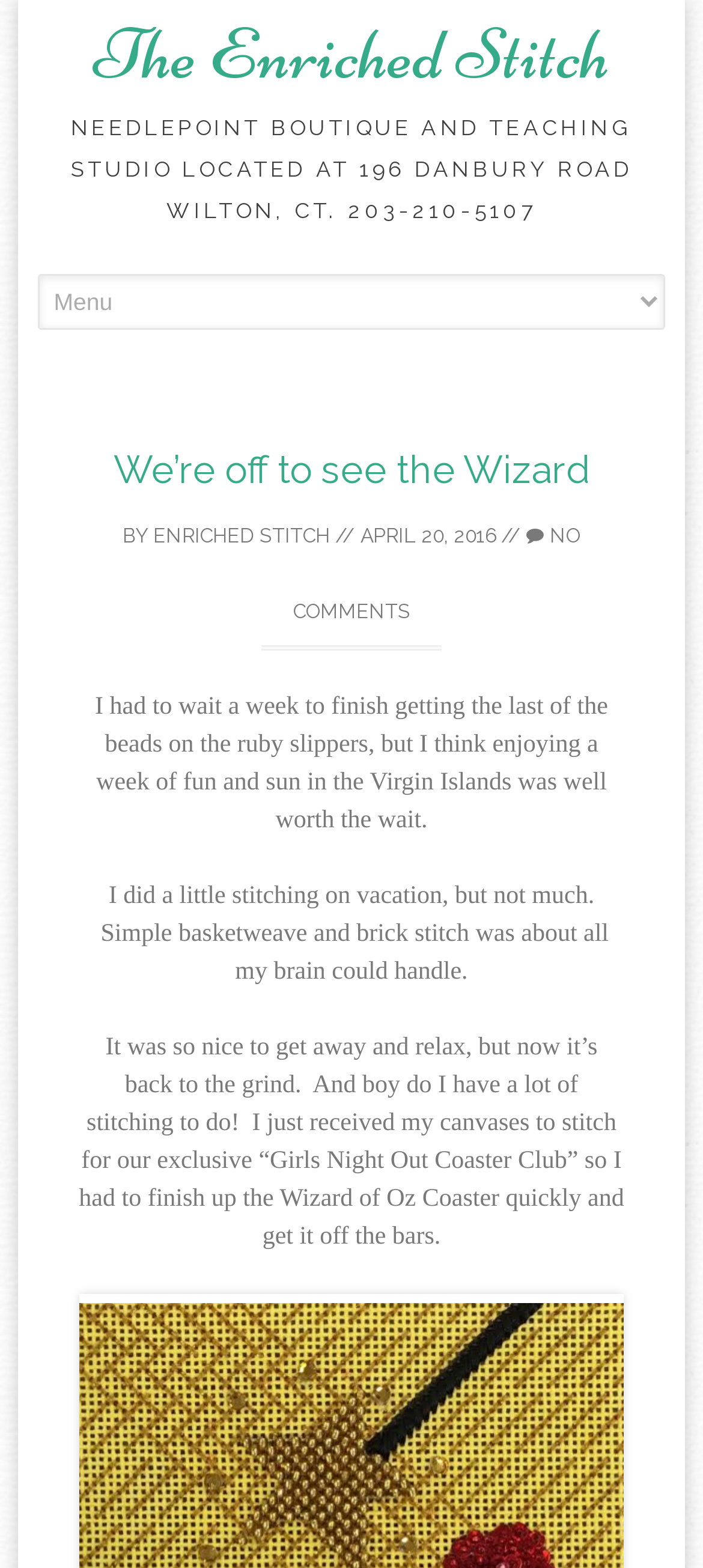Given the element description: "The Enriched Stitch", predict the bounding box coordinates of this UI element. The coordinates must be four float numbers between 0 and 1, given as [left, top, right, bottom].

[0.133, 0.007, 0.867, 0.062]